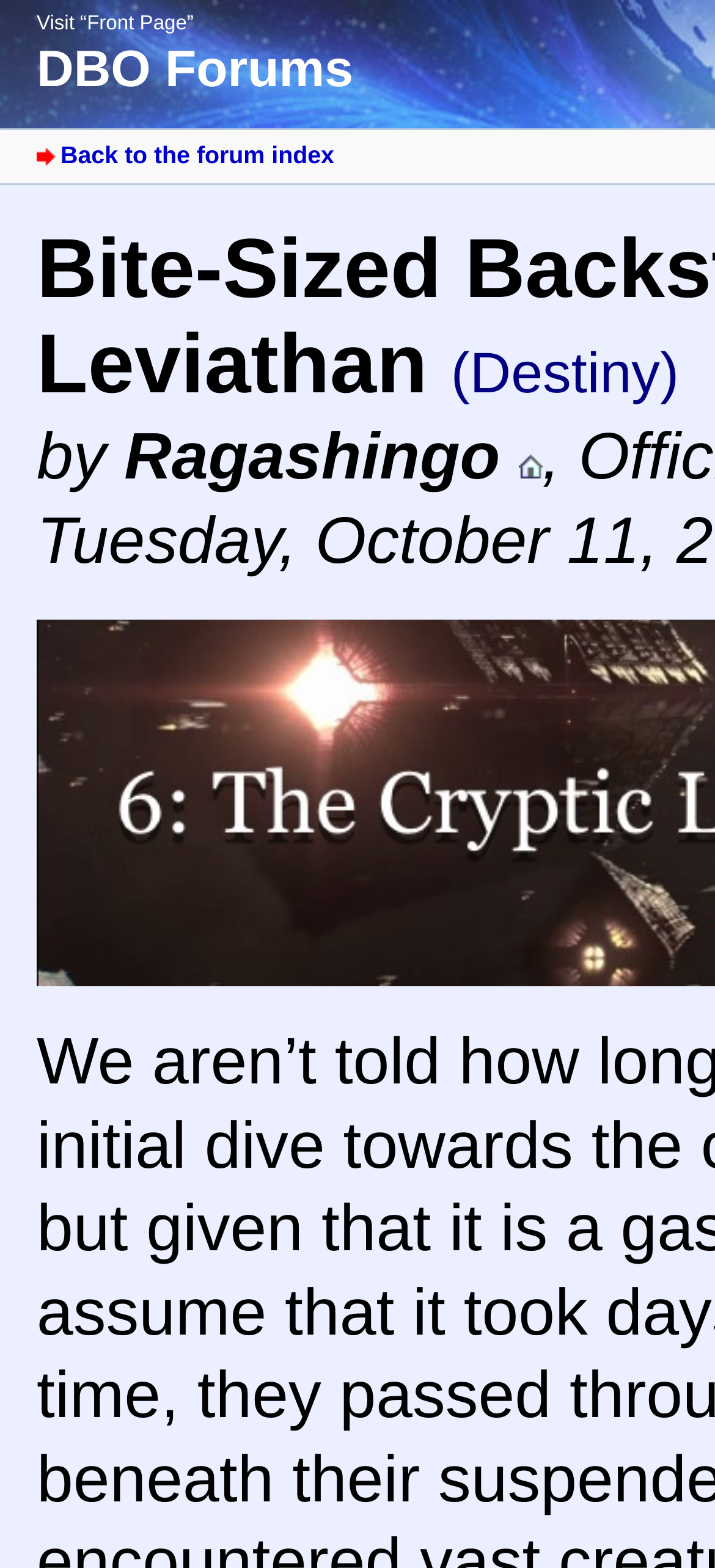What is the name of the forum?
Provide a comprehensive and detailed answer to the question.

The name of the forum can be determined by looking at the heading element 'DBO Forums' which is a child of the root element. This heading element has a bounding box with coordinates [0.051, 0.026, 0.494, 0.063] and contains the text 'DBO Forums'.